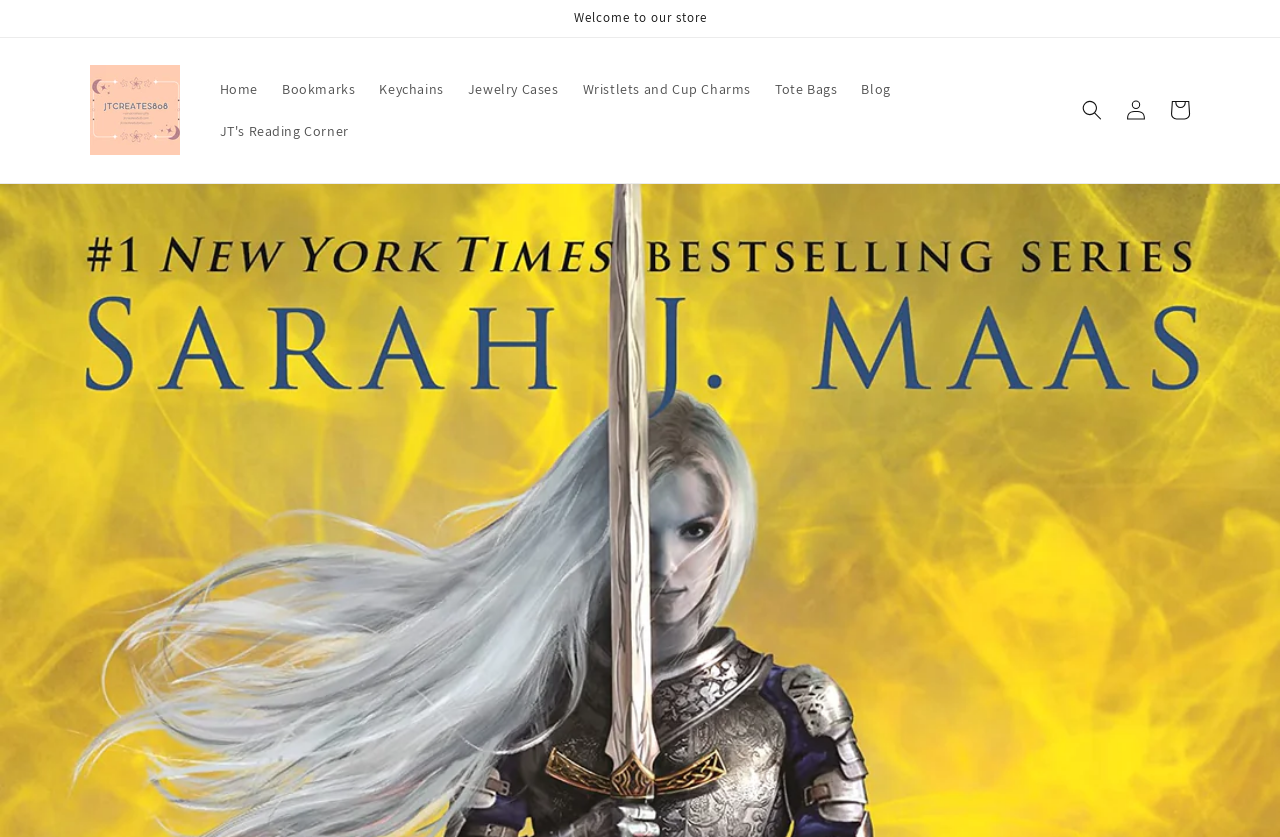Please mark the clickable region by giving the bounding box coordinates needed to complete this instruction: "log in to the account".

[0.87, 0.106, 0.905, 0.158]